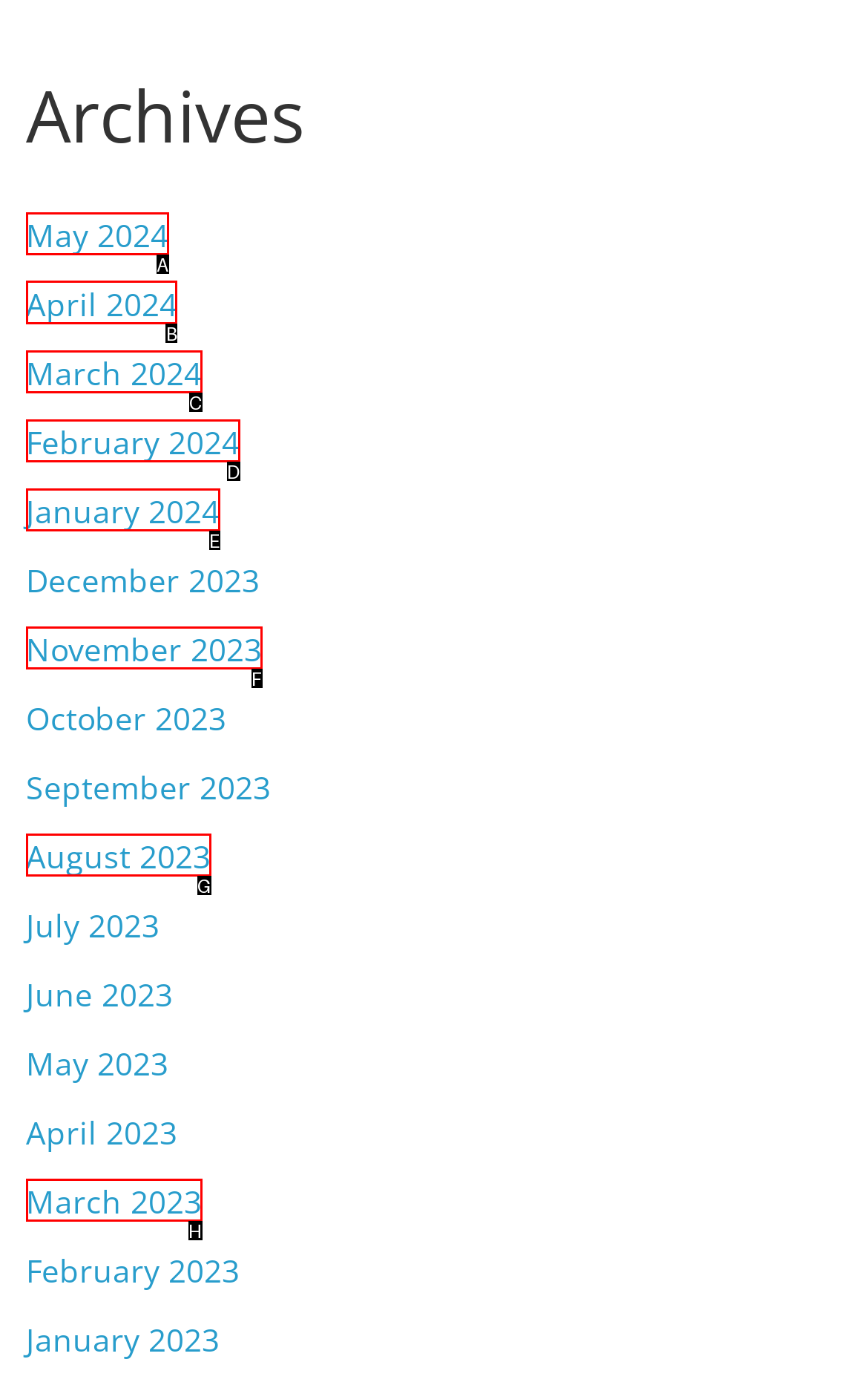Which option should you click on to fulfill this task: go to April 2024 page? Answer with the letter of the correct choice.

B